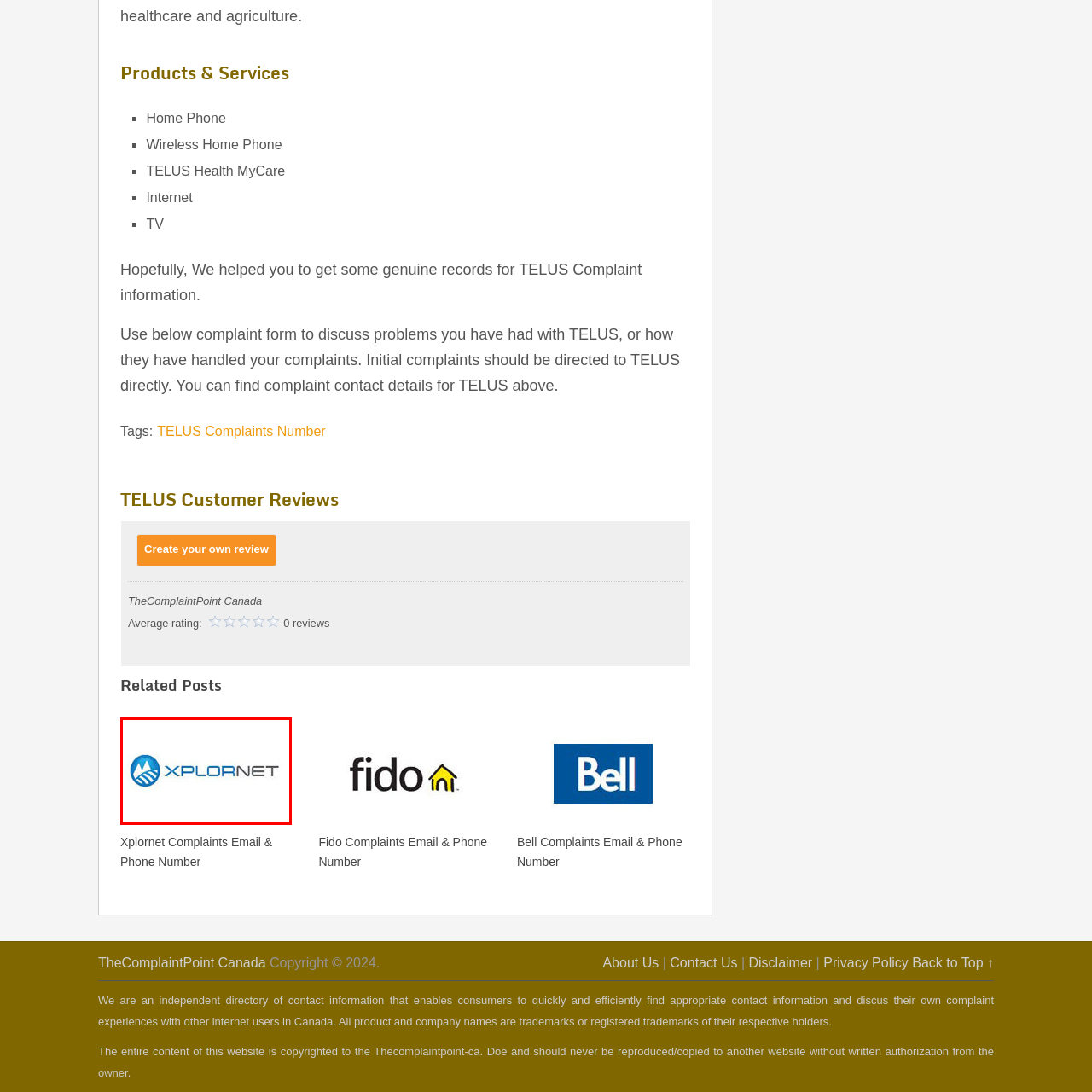Focus on the image marked by the red bounding box and offer an in-depth answer to the subsequent question based on the visual content: What color scheme is used in the logo to evoke trust and professionalism?

The logo's color scheme incorporates shades of blue, which is used to evoke a sense of trust and professionalism in the telecommunications space.